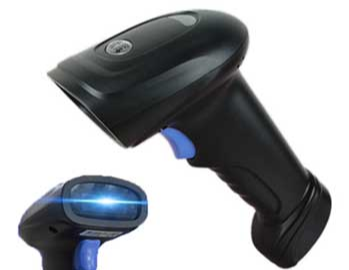Generate an in-depth description of the image.

The image showcases a sleek, modern barcode scanner, primarily designed for efficiency and ease of use in various retail and industrial settings. The scanner features a streamlined black casing, highlighting ergonomic design elements with a comfortable grip, ideal for prolonged usage. A prominent blue button on the handle suggests its activation, while the scanner's head is accentuated with a luminous blue beam, indicating its scanning capability. This device represents essential bar code equipment, integral for inventory management, point-of-sale transactions, and data collection in numerous industries, including telecommunications and manufacturing.